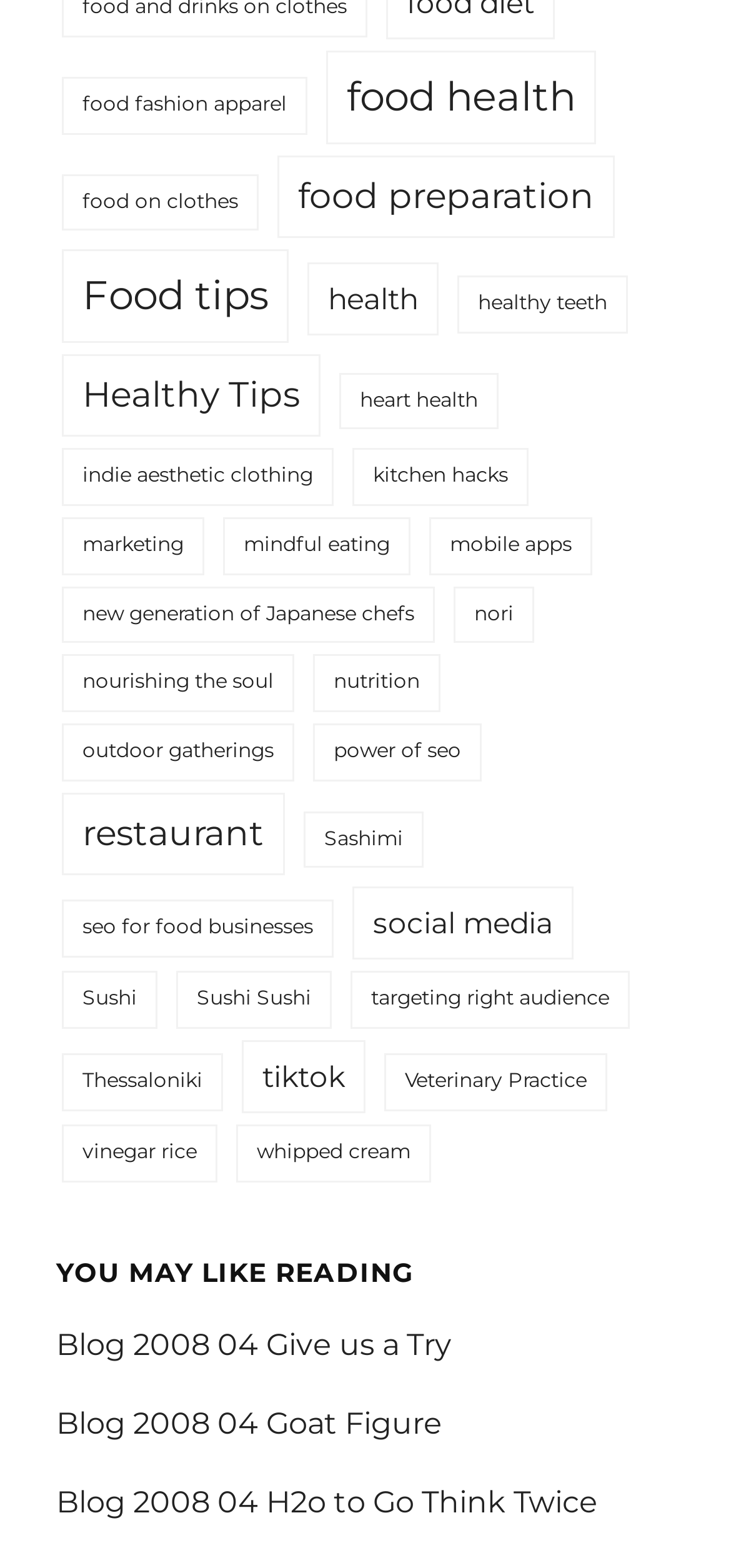Determine the bounding box coordinates of the clickable region to follow the instruction: "Read about healthy teeth".

[0.626, 0.176, 0.859, 0.213]